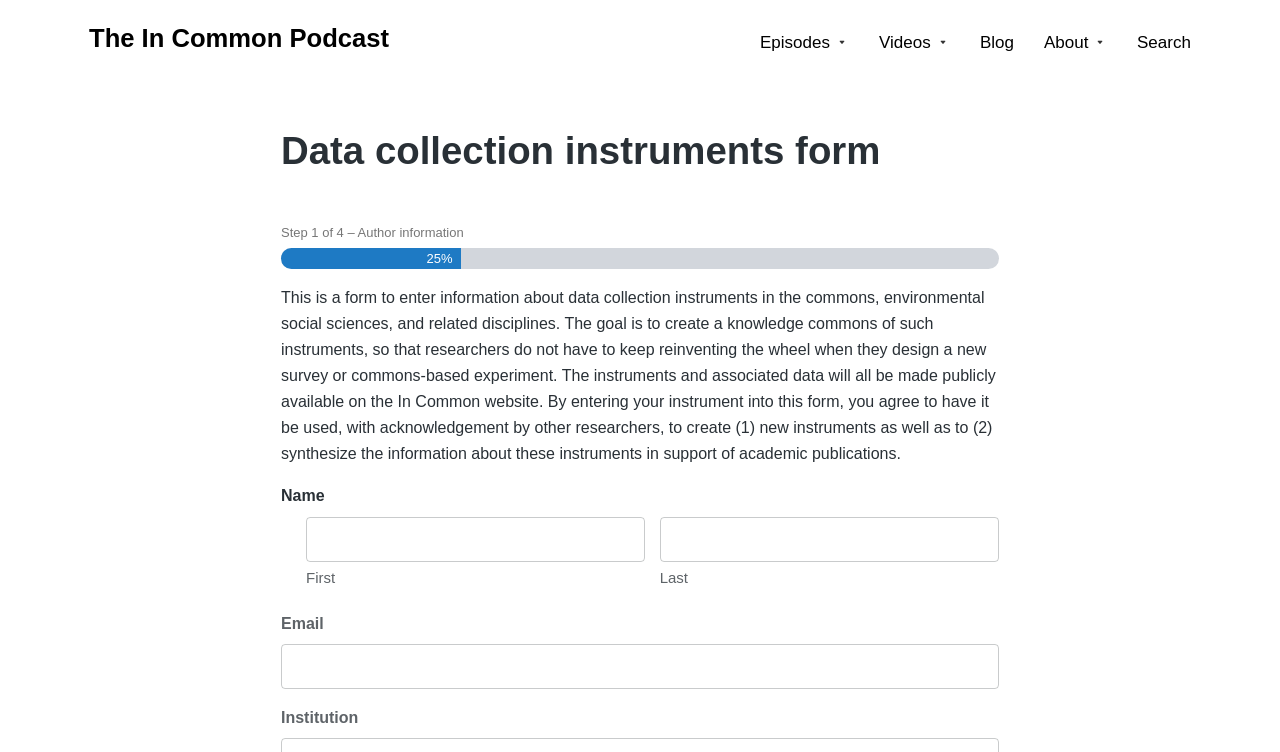Find the bounding box coordinates of the clickable element required to execute the following instruction: "Click on the 'The In Common Podcast' link". Provide the coordinates as four float numbers between 0 and 1, i.e., [left, top, right, bottom].

[0.07, 0.032, 0.304, 0.069]